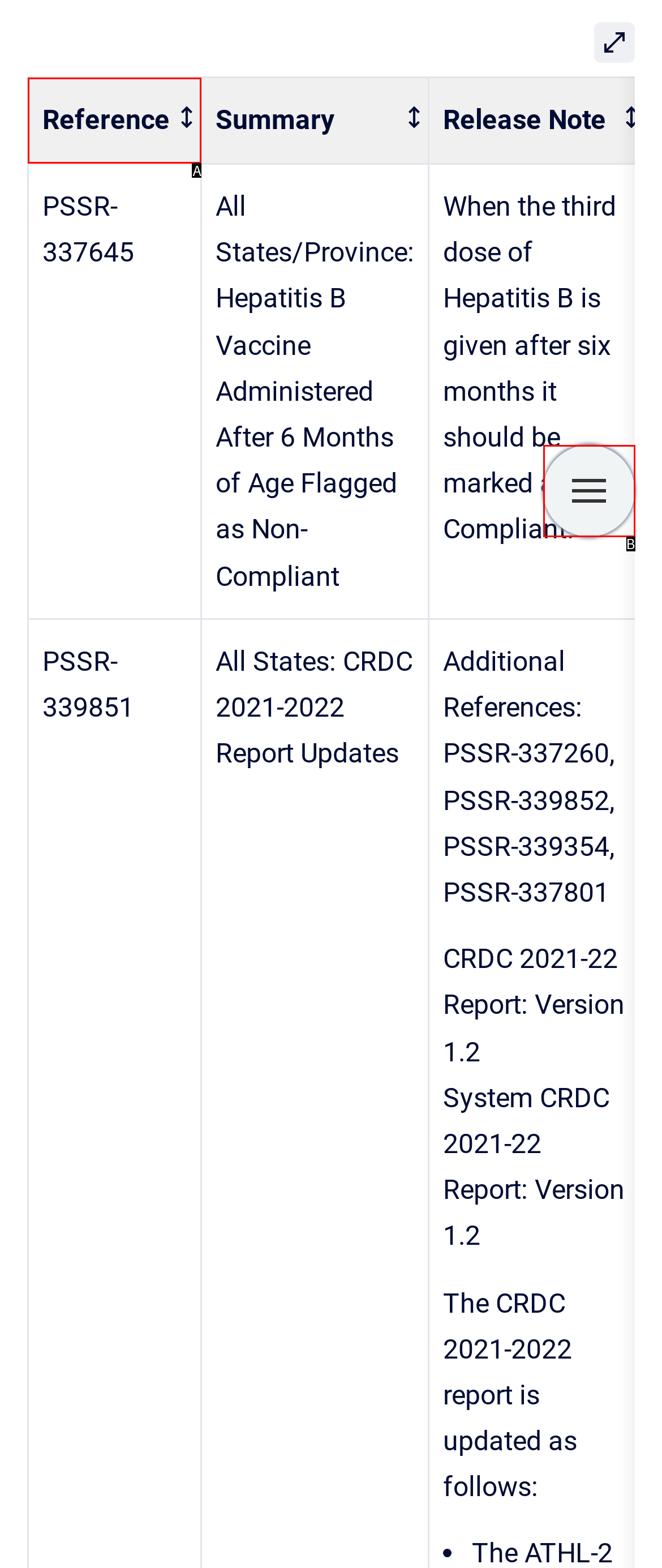From the provided choices, determine which option matches the description: aria-label="Show navigation". Respond with the letter of the correct choice directly.

B